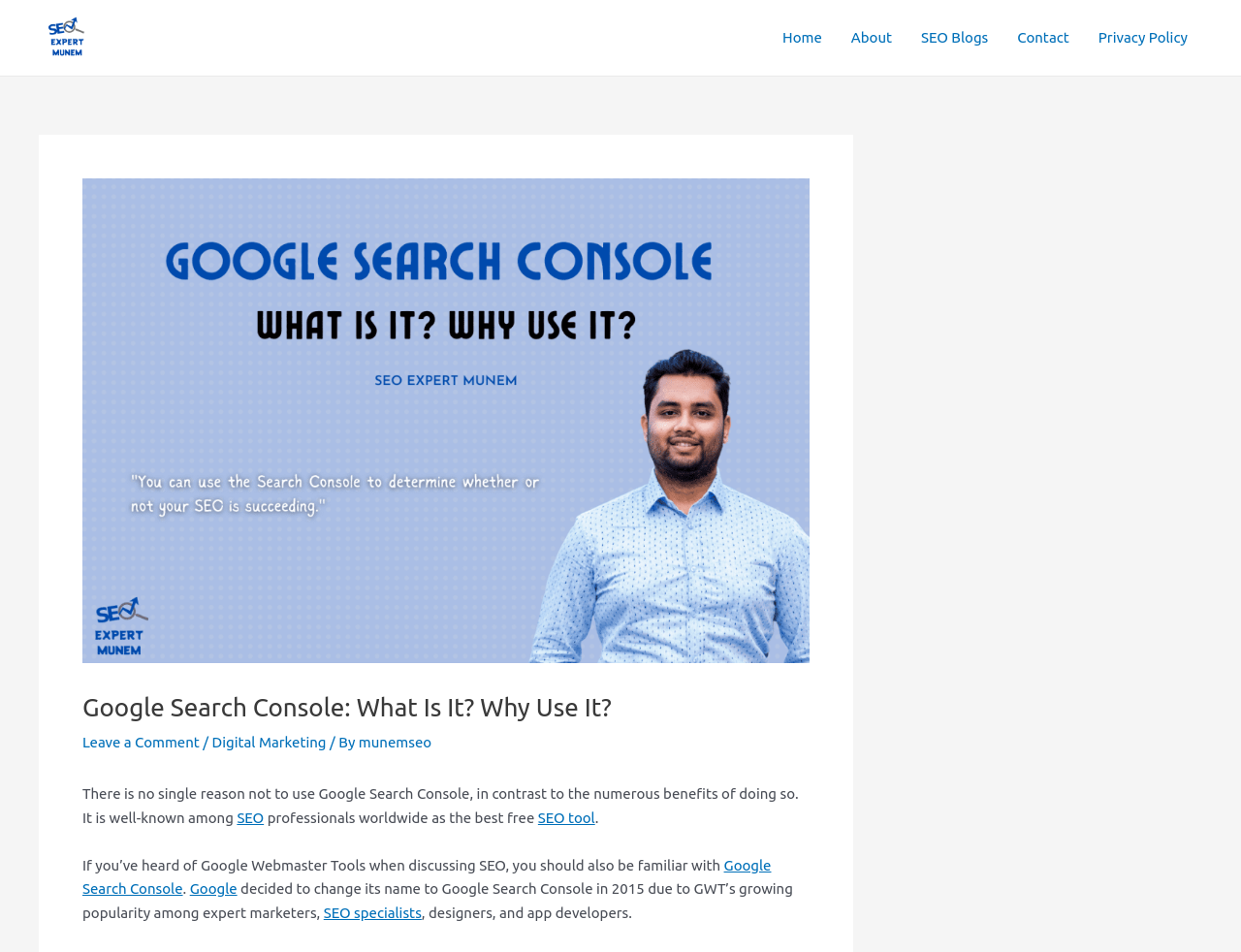Specify the bounding box coordinates for the region that must be clicked to perform the given instruction: "Click the 'Contact' link".

[0.808, 0.024, 0.873, 0.055]